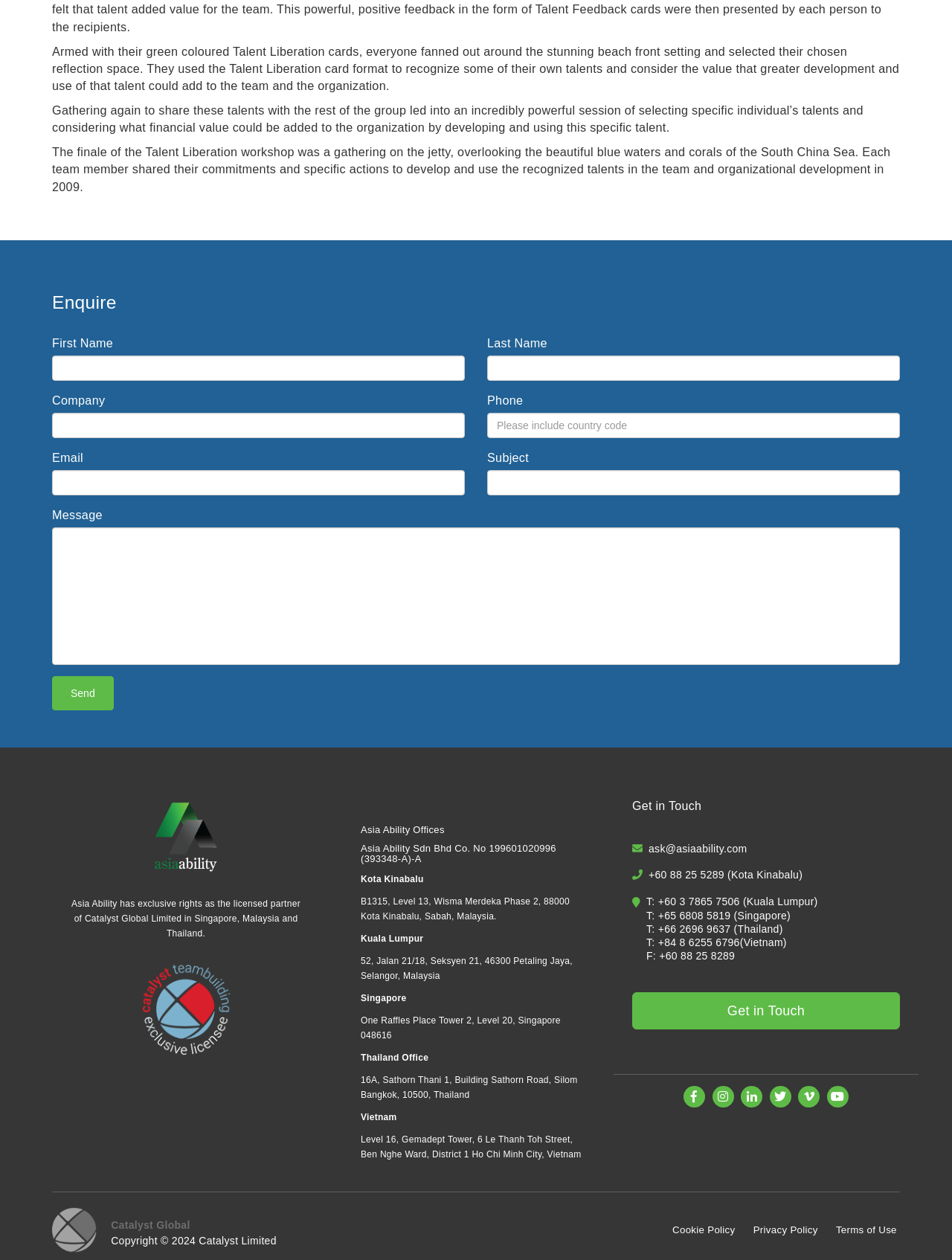Where are the offices of Asia Ability located?
Refer to the image and offer an in-depth and detailed answer to the question.

The offices of Asia Ability are located in Kota Kinabalu, Kuala Lumpur, Singapore, Thailand, and Vietnam, as mentioned in the 'Asia Ability Offices' section of the webpage.